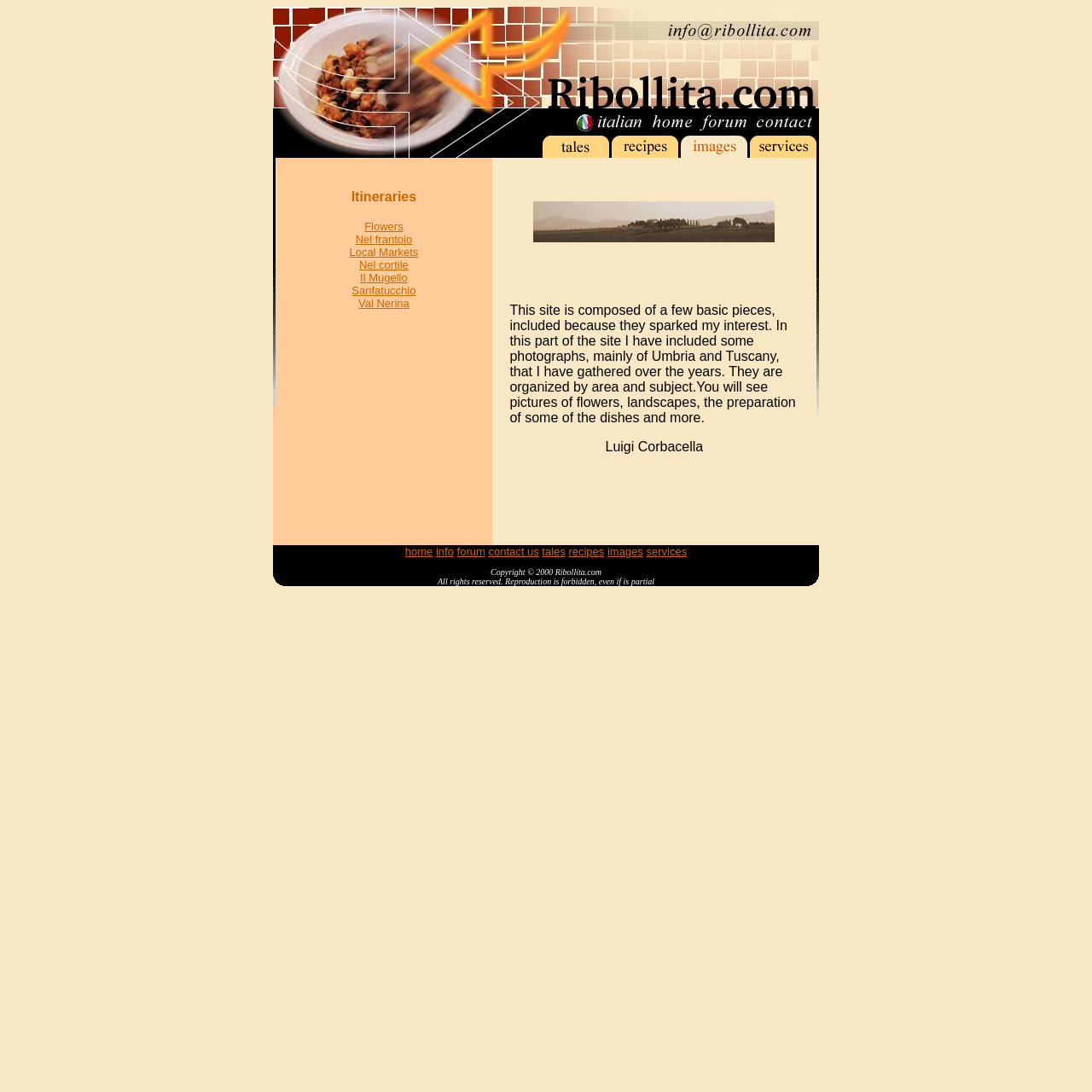What is the main topic of the website?
Offer a detailed and exhaustive answer to the question.

Based on the webpage content, I can see that the website is about travel and food, specifically about Umbria and Tuscany. The website has sections for itineraries, photographs, recipes, and more, which suggests that the main topic is travel and food.